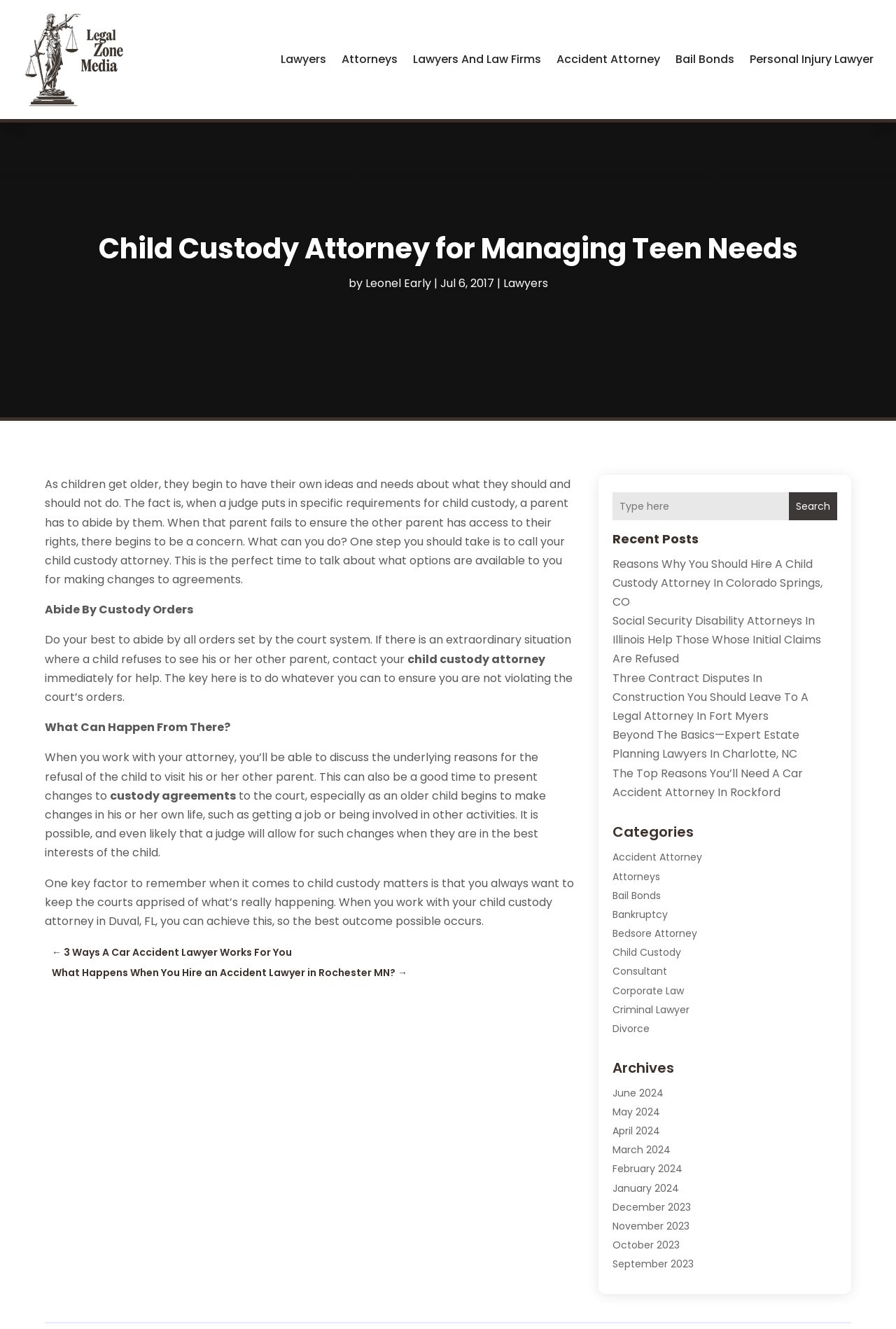Provide the text content of the webpage's main heading.

Child Custody Attorney for Managing Teen Needs